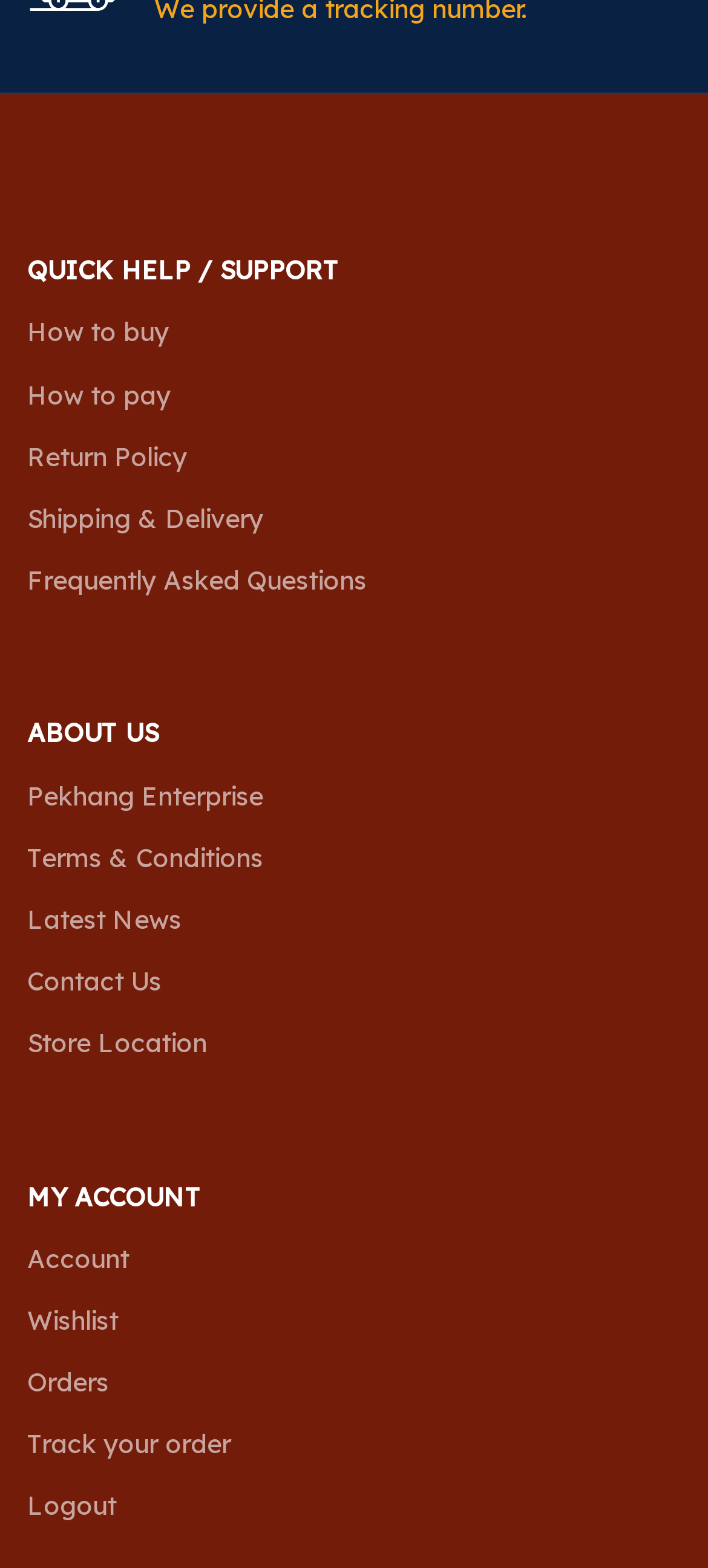Please reply with a single word or brief phrase to the question: 
What is the first support option?

QUICK HELP / SUPPORT